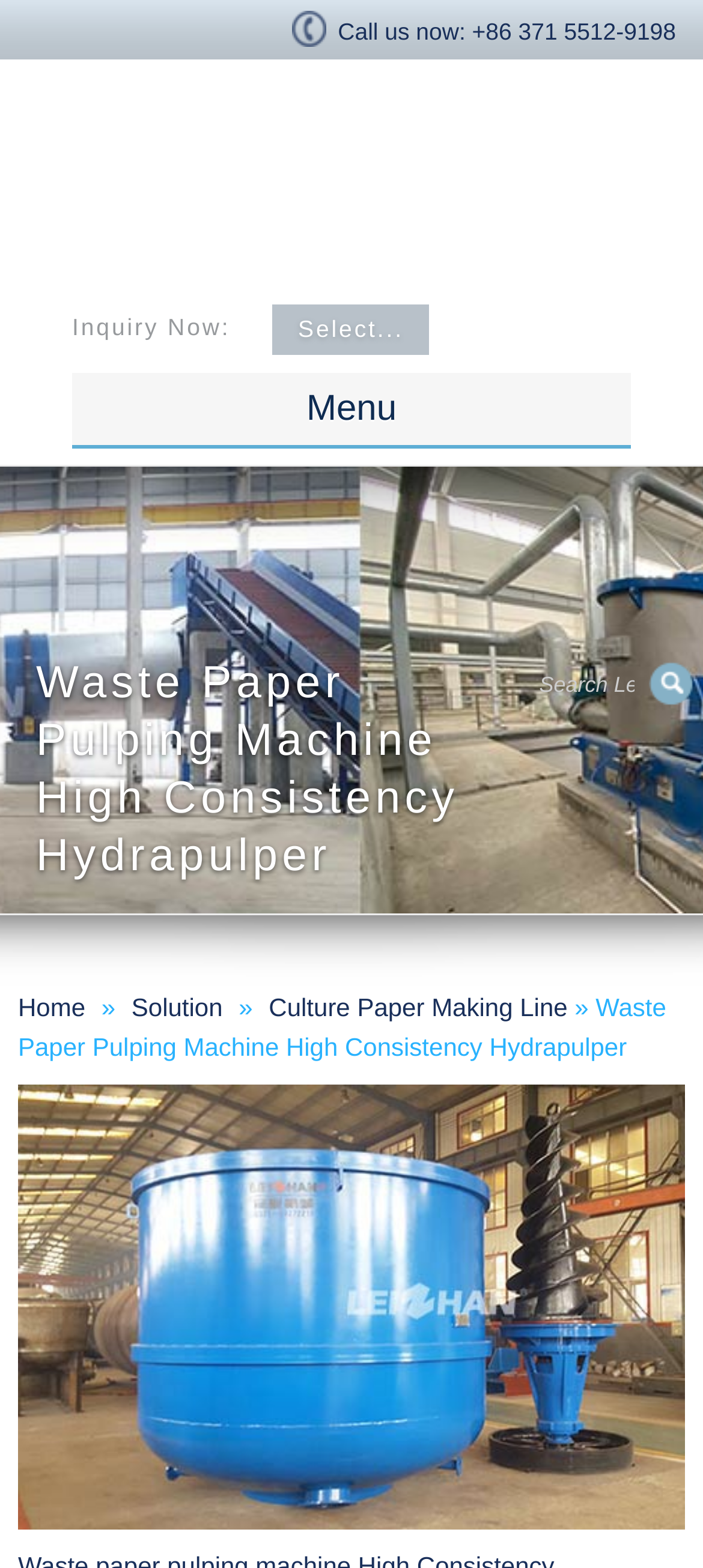Respond to the following question using a concise word or phrase: 
What is the purpose of the 'Submit' button?

To submit an inquiry